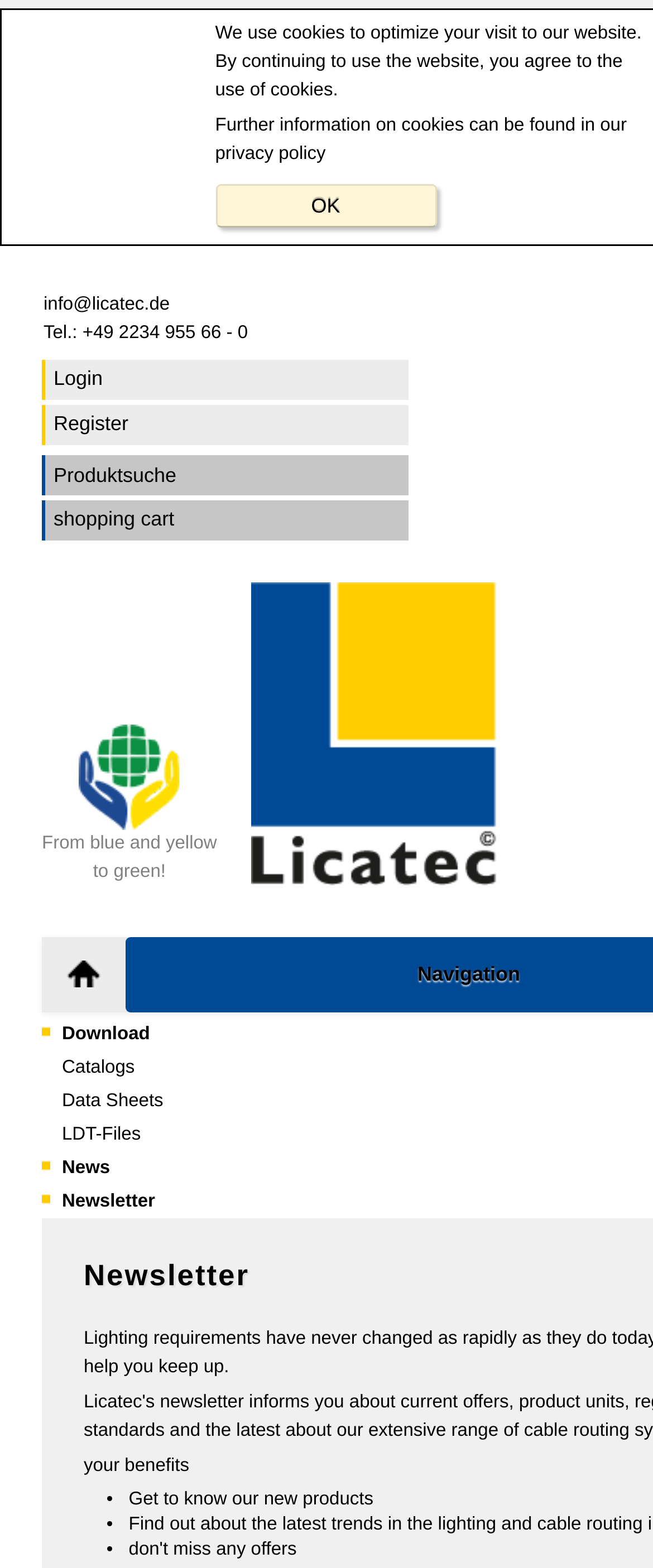Please answer the following question using a single word or phrase: 
What is the focus of the company?

Lighting